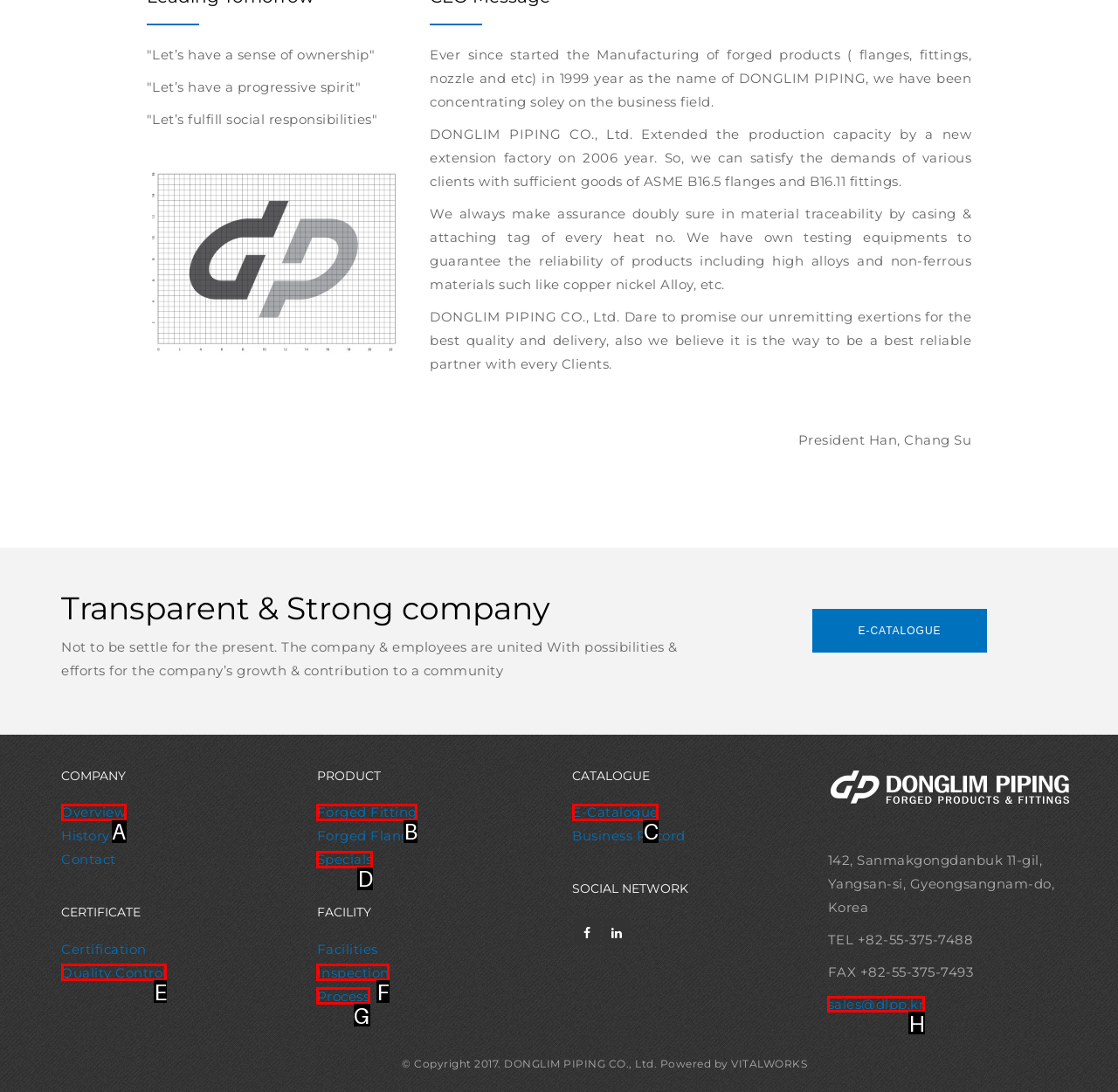Determine the letter of the element to click to accomplish this task: Contact the company. Respond with the letter.

H